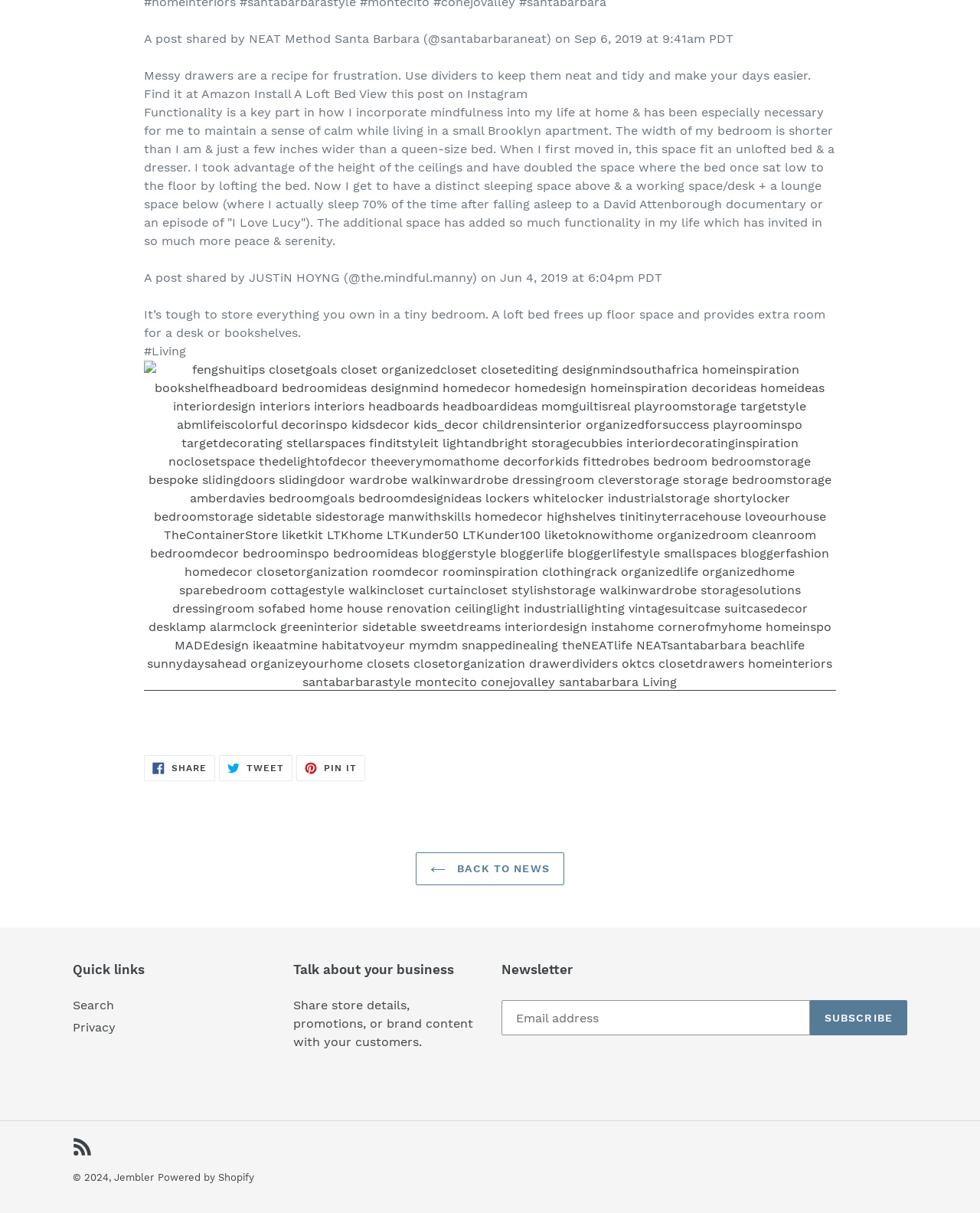Respond to the following question with a brief word or phrase:
What is the purpose of lofting a bed?

To free up floor space